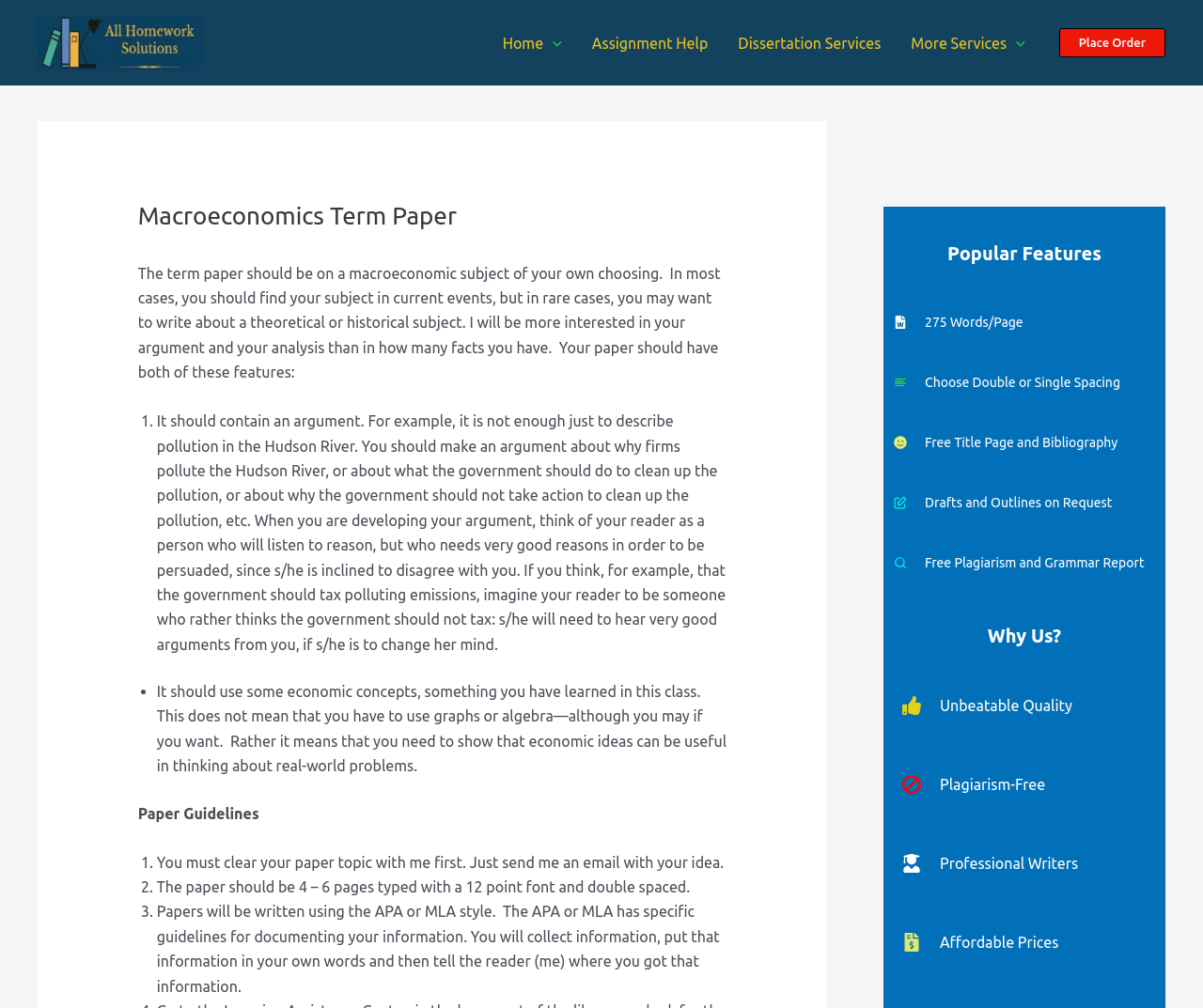What is the purpose of the paper?
Please provide a single word or phrase answer based on the image.

To make an argument